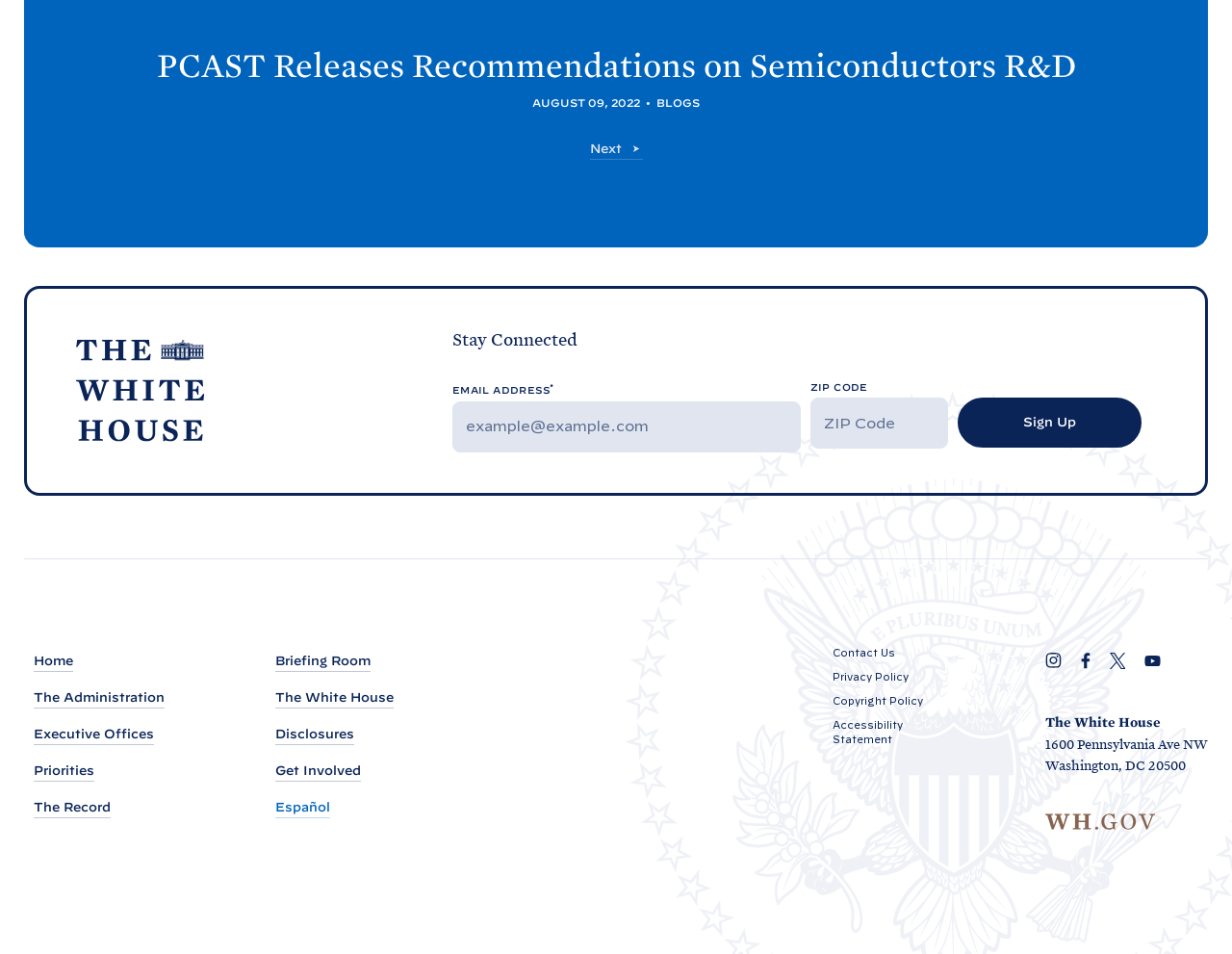What is the address of the White House?
Can you provide an in-depth and detailed response to the question?

The address of the White House is displayed at the bottom of the webpage as three separate StaticText elements with coordinates [0.848, 0.771, 0.98, 0.789], [0.848, 0.794, 0.963, 0.812], and [0.848, 0.747, 0.942, 0.766], which together form the complete address.